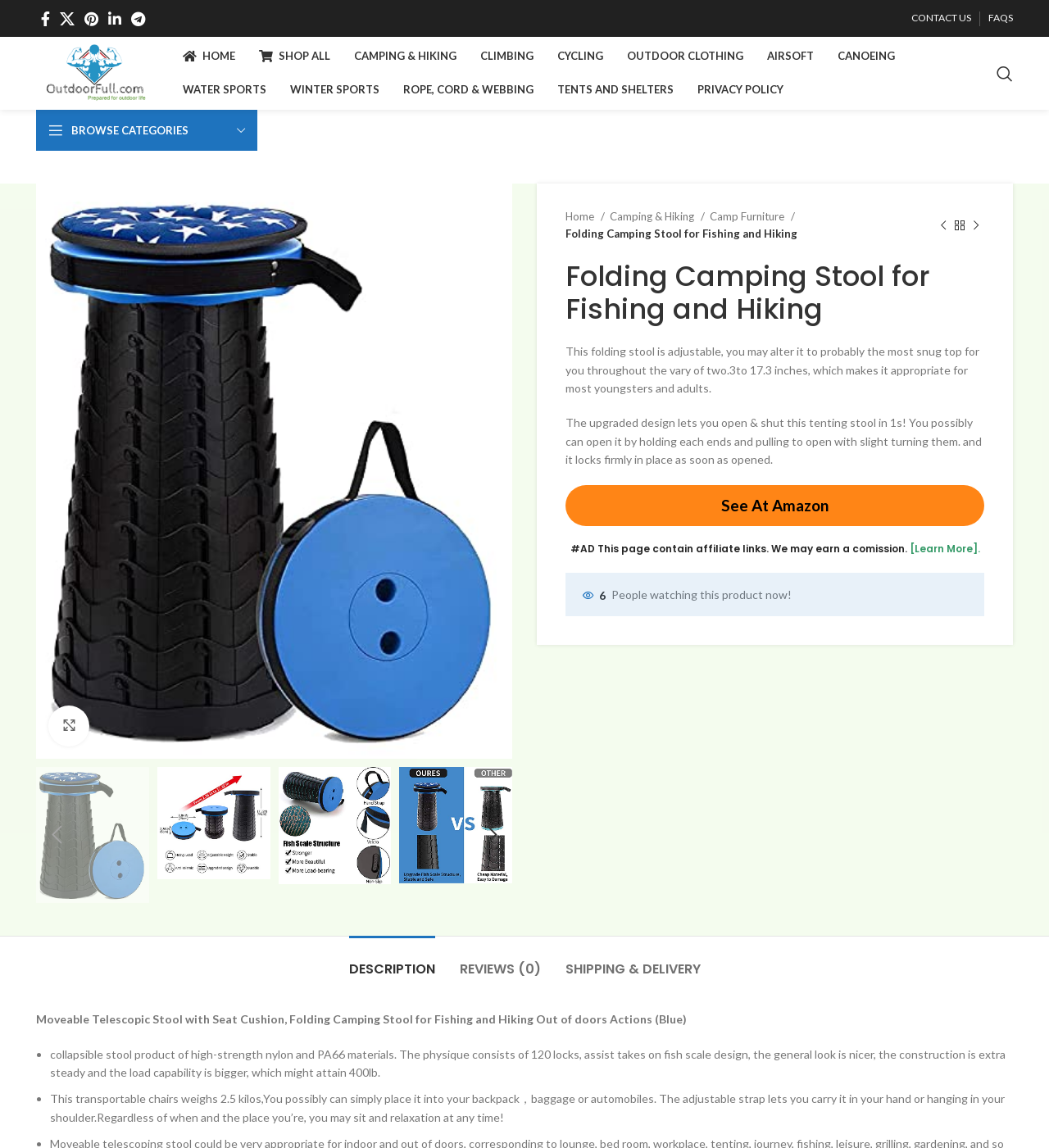Determine the bounding box coordinates for the UI element with the following description: "In English". The coordinates should be four float numbers between 0 and 1, represented as [left, top, right, bottom].

None